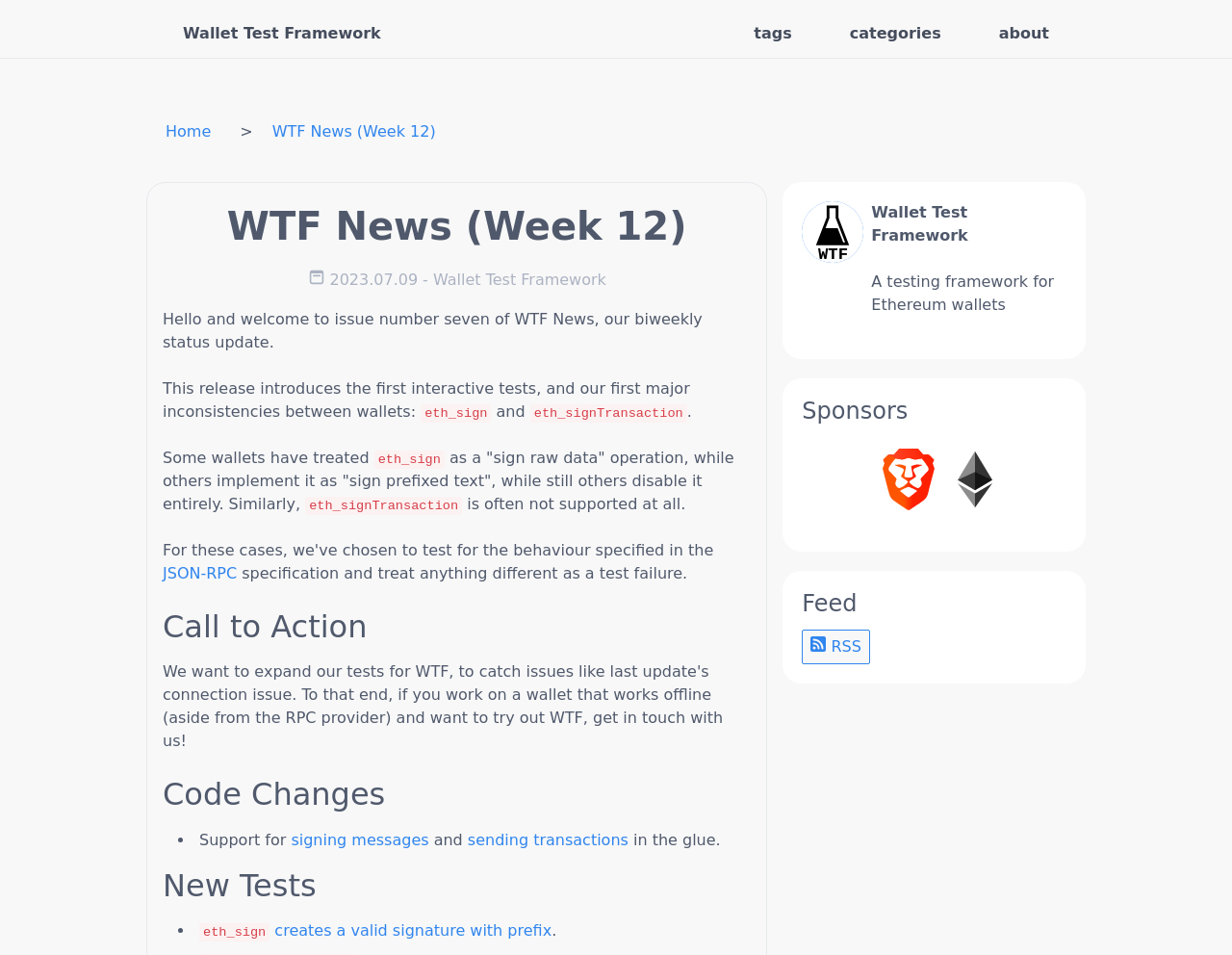Determine the bounding box coordinates of the section to be clicked to follow the instruction: "Go to the 'Home' page". The coordinates should be given as four float numbers between 0 and 1, formatted as [left, top, right, bottom].

[0.134, 0.128, 0.179, 0.147]